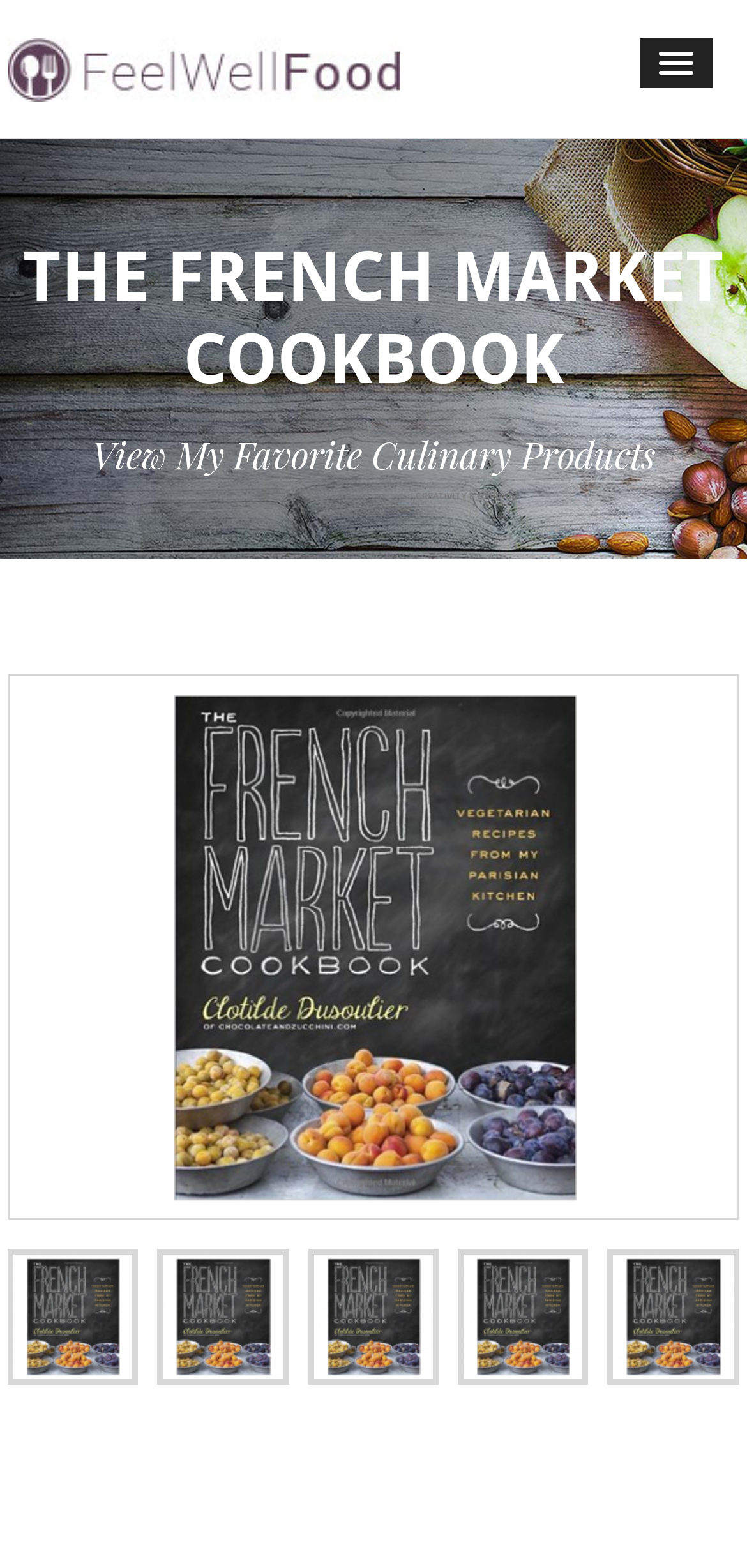Based on the element description, predict the bounding box coordinates (top-left x, top-left y, bottom-right x, bottom-right y) for the UI element in the screenshot: alt="RD Grocery"

[0.01, 0.024, 0.618, 0.07]